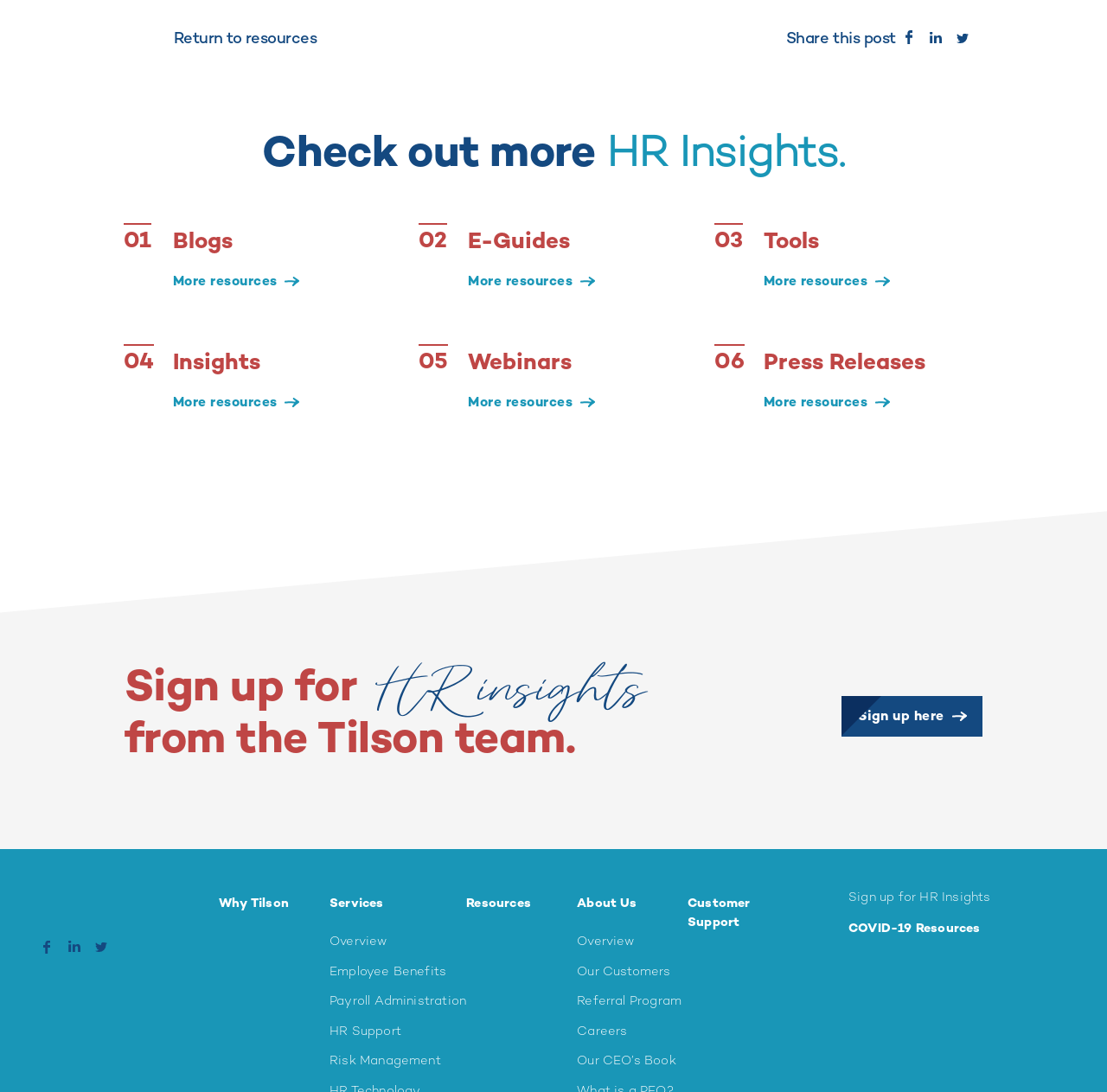Locate the bounding box coordinates of the area you need to click to fulfill this instruction: 'Check out more HR Insights'. The coordinates must be in the form of four float numbers ranging from 0 to 1: [left, top, right, bottom].

[0.112, 0.121, 0.888, 0.165]